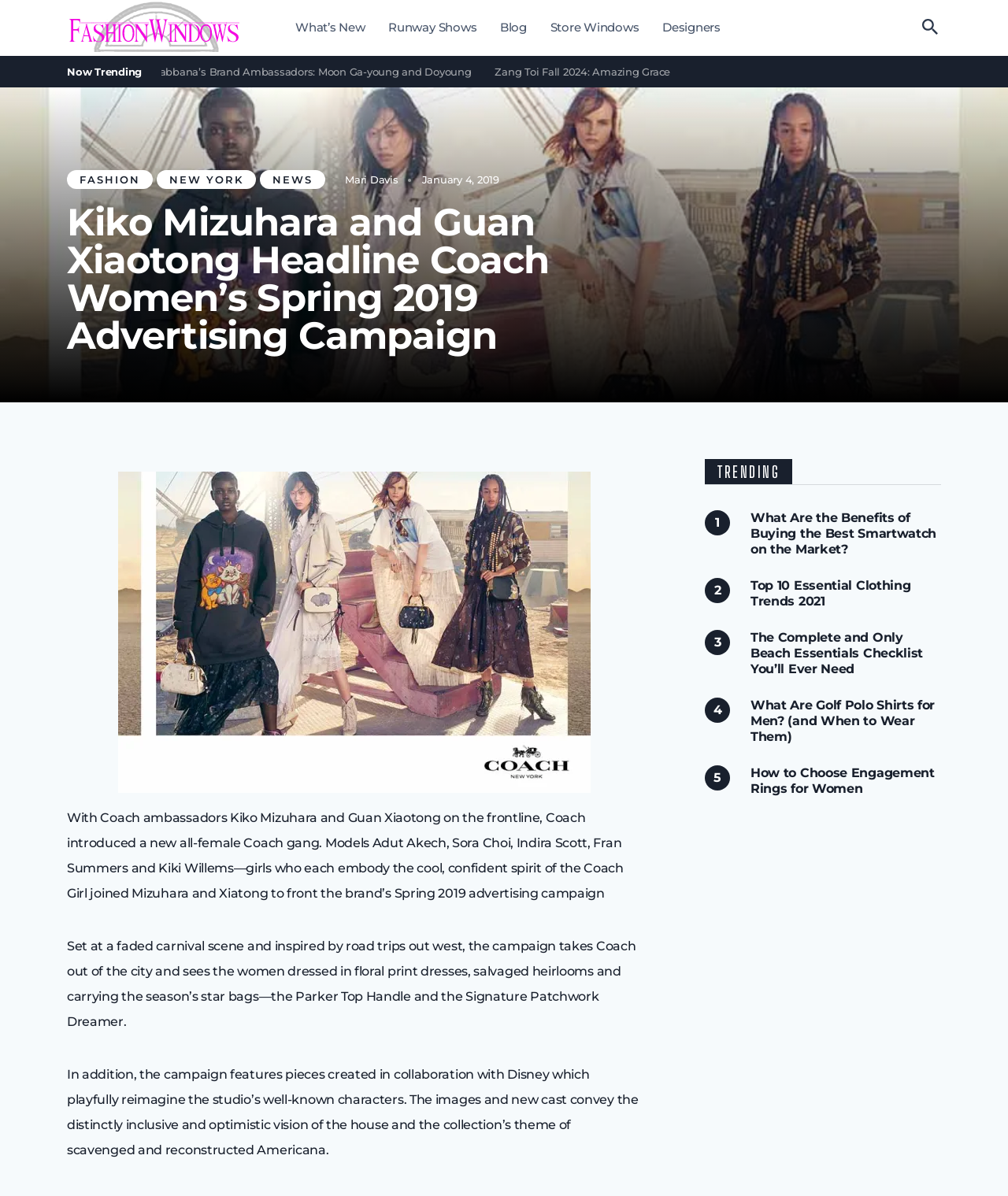Find the bounding box coordinates for the HTML element specified by: "New York".

[0.155, 0.142, 0.254, 0.158]